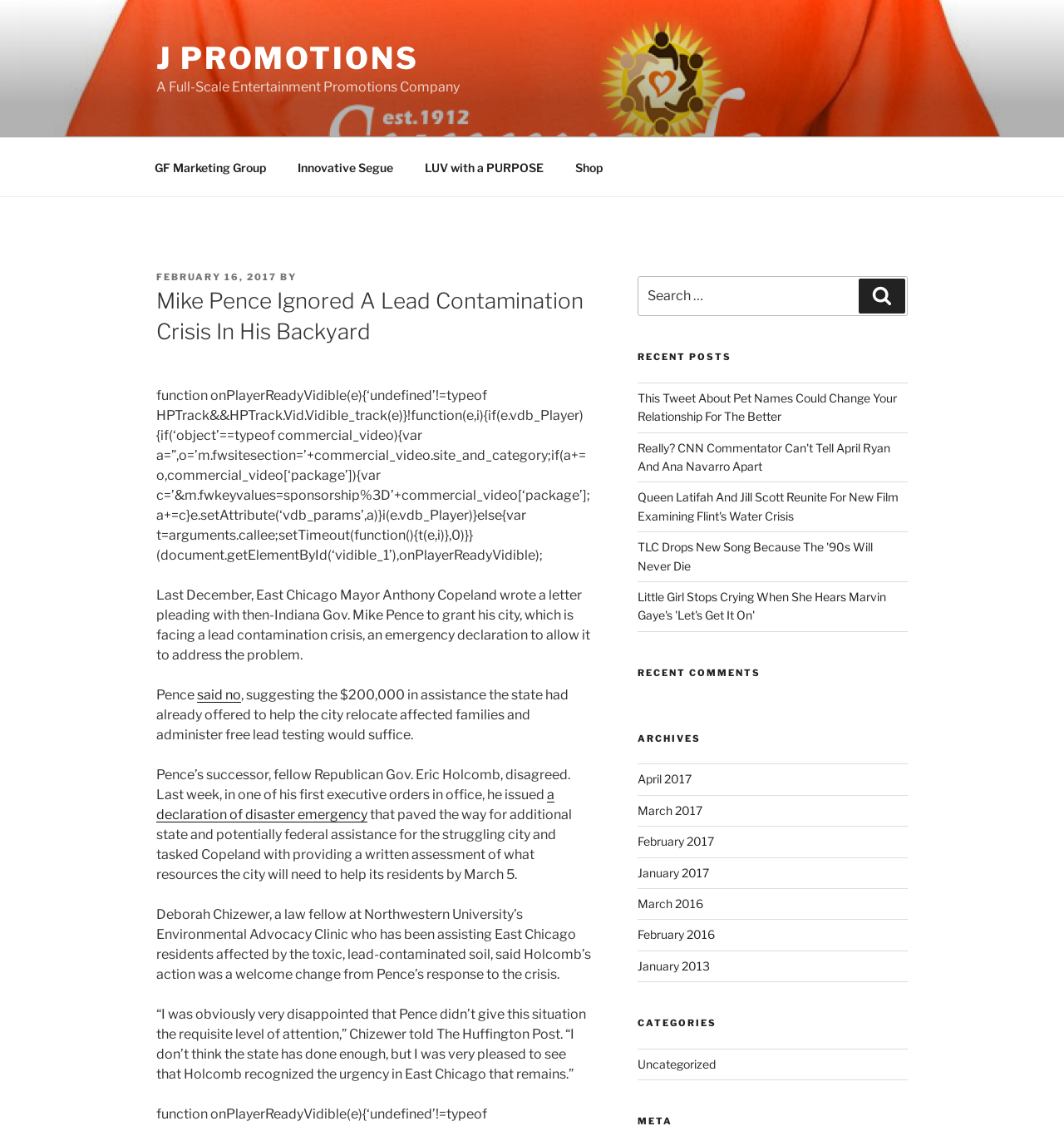Using the webpage screenshot, locate the HTML element that fits the following description and provide its bounding box: "January 2017".

[0.599, 0.769, 0.666, 0.781]